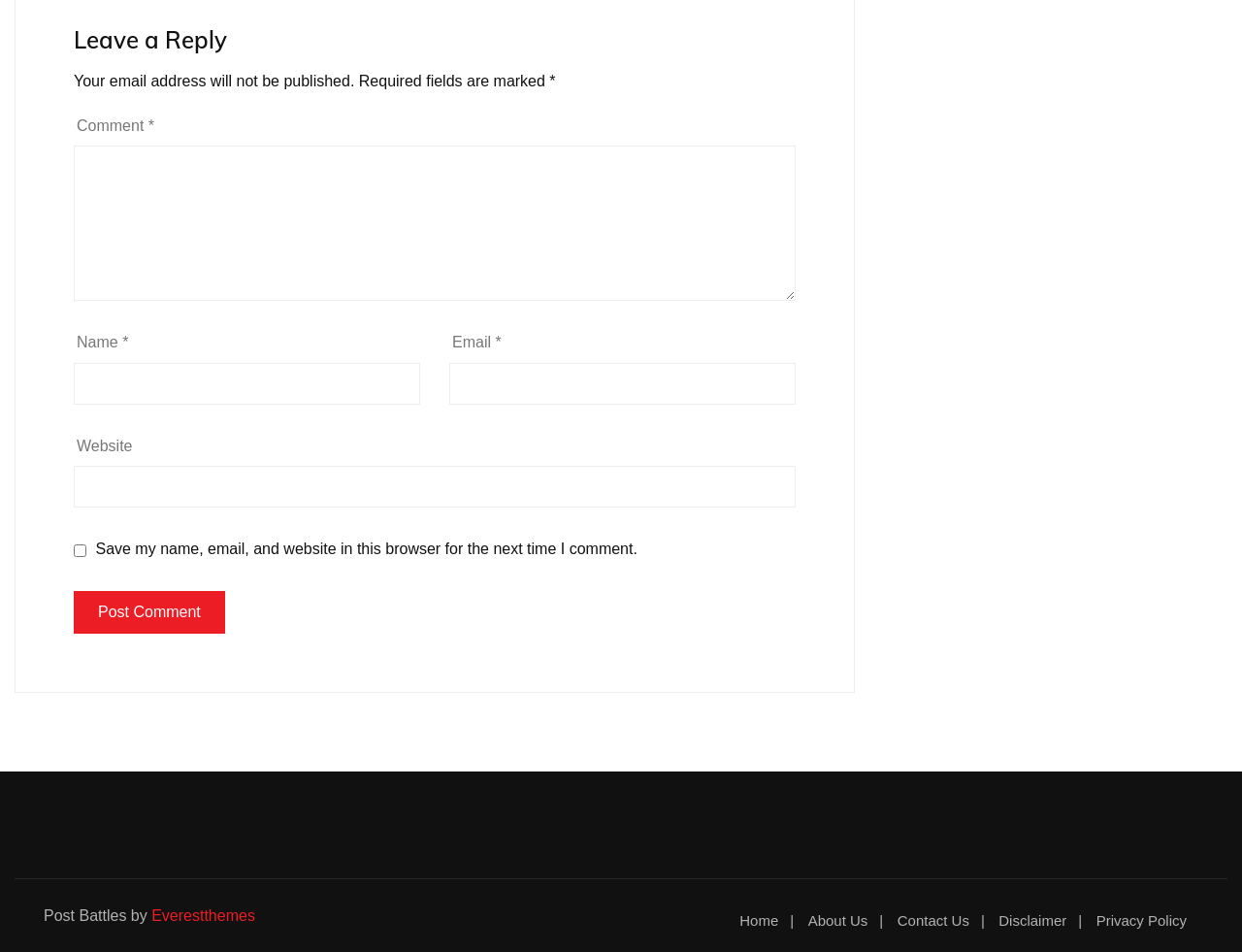What is the purpose of the comment section?
Please craft a detailed and exhaustive response to the question.

The purpose of the comment section is to leave a reply, as indicated by the heading 'Leave a Reply' at the top of the section. This section contains fields for users to input their name, email, website, and comment, and a button to post the comment.